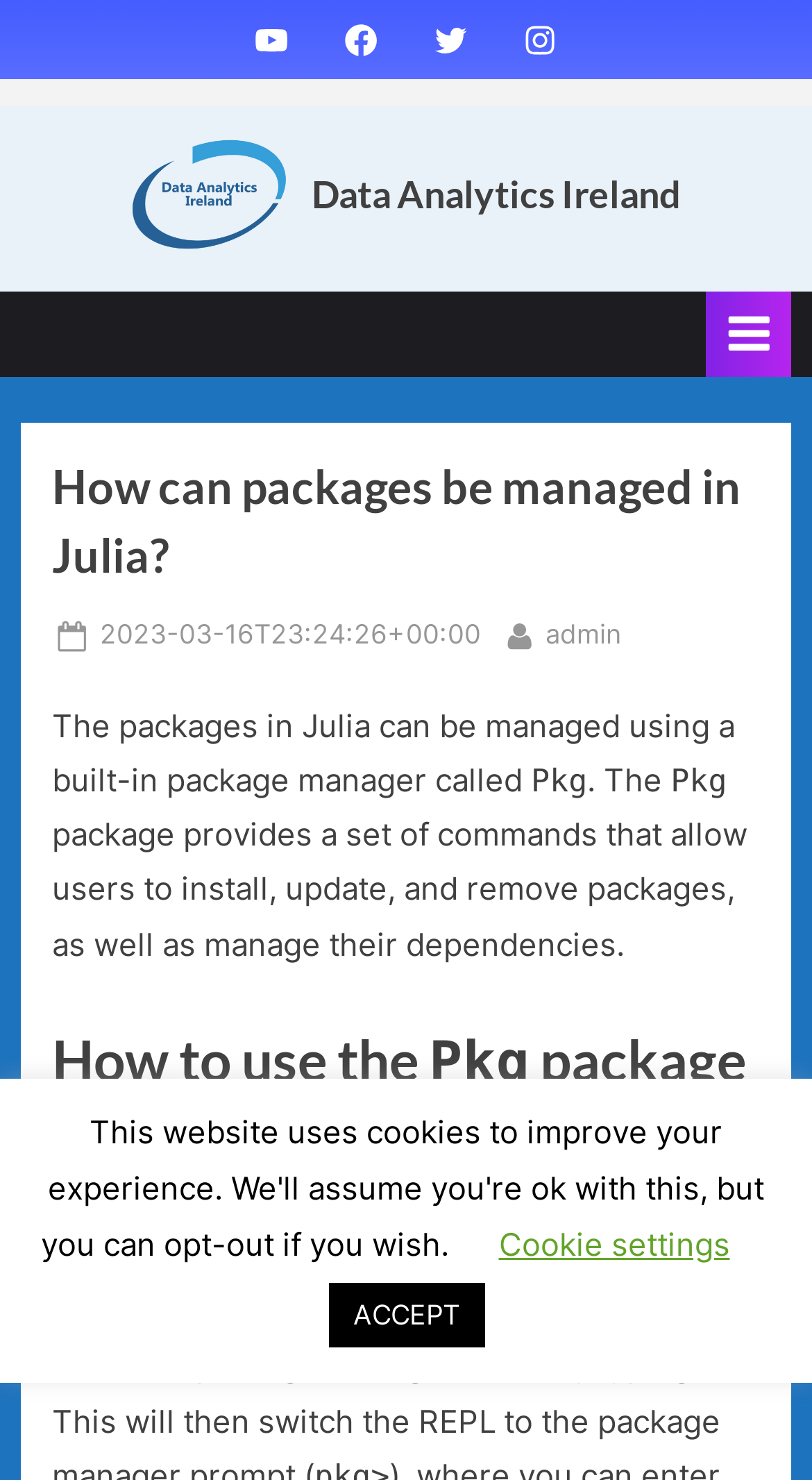What is the name of the website?
From the details in the image, answer the question comprehensively.

The answer can be found in the top-left corner of the webpage, where the logo and website name are displayed. The website name is 'Data Analytics Ireland'.